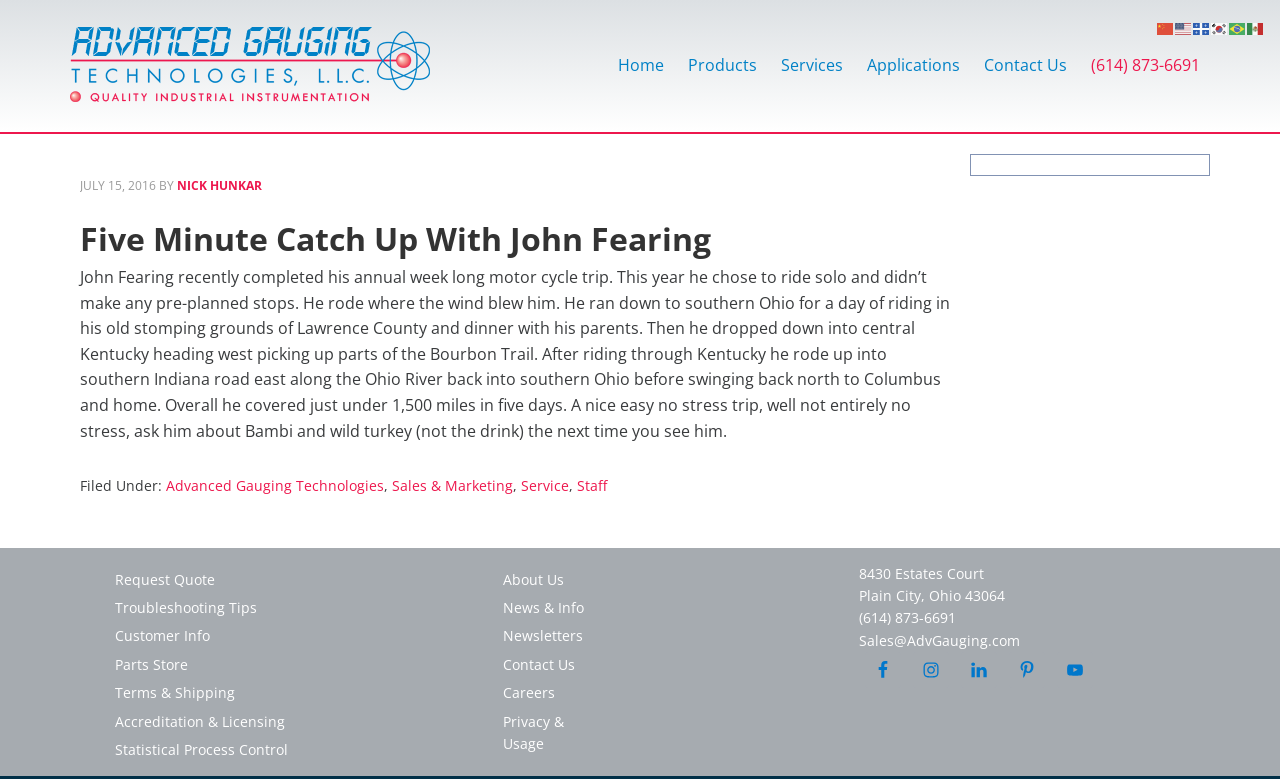Determine the bounding box coordinates of the section I need to click to execute the following instruction: "Read the article about John Fearing's motor cycle trip". Provide the coordinates as four float numbers between 0 and 1, i.e., [left, top, right, bottom].

[0.062, 0.223, 0.75, 0.639]